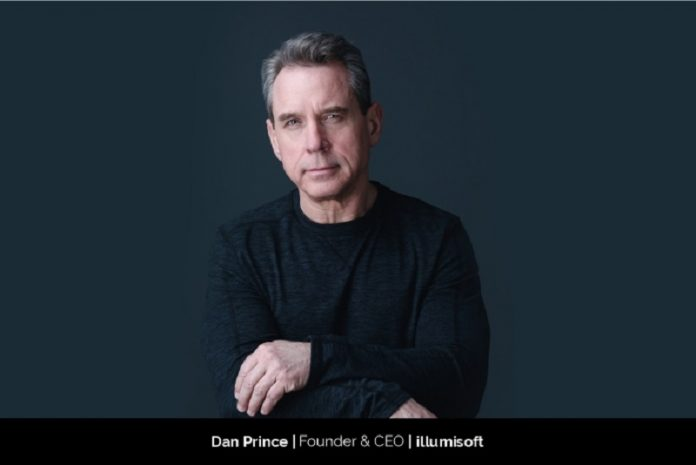What is Dan Prince's role in illumisoft?
Provide an in-depth answer to the question, covering all aspects.

The modern font at the bottom of the image identifies Dan Prince along with his title and company name, which reveals his role as the Founder and CEO of illumisoft.